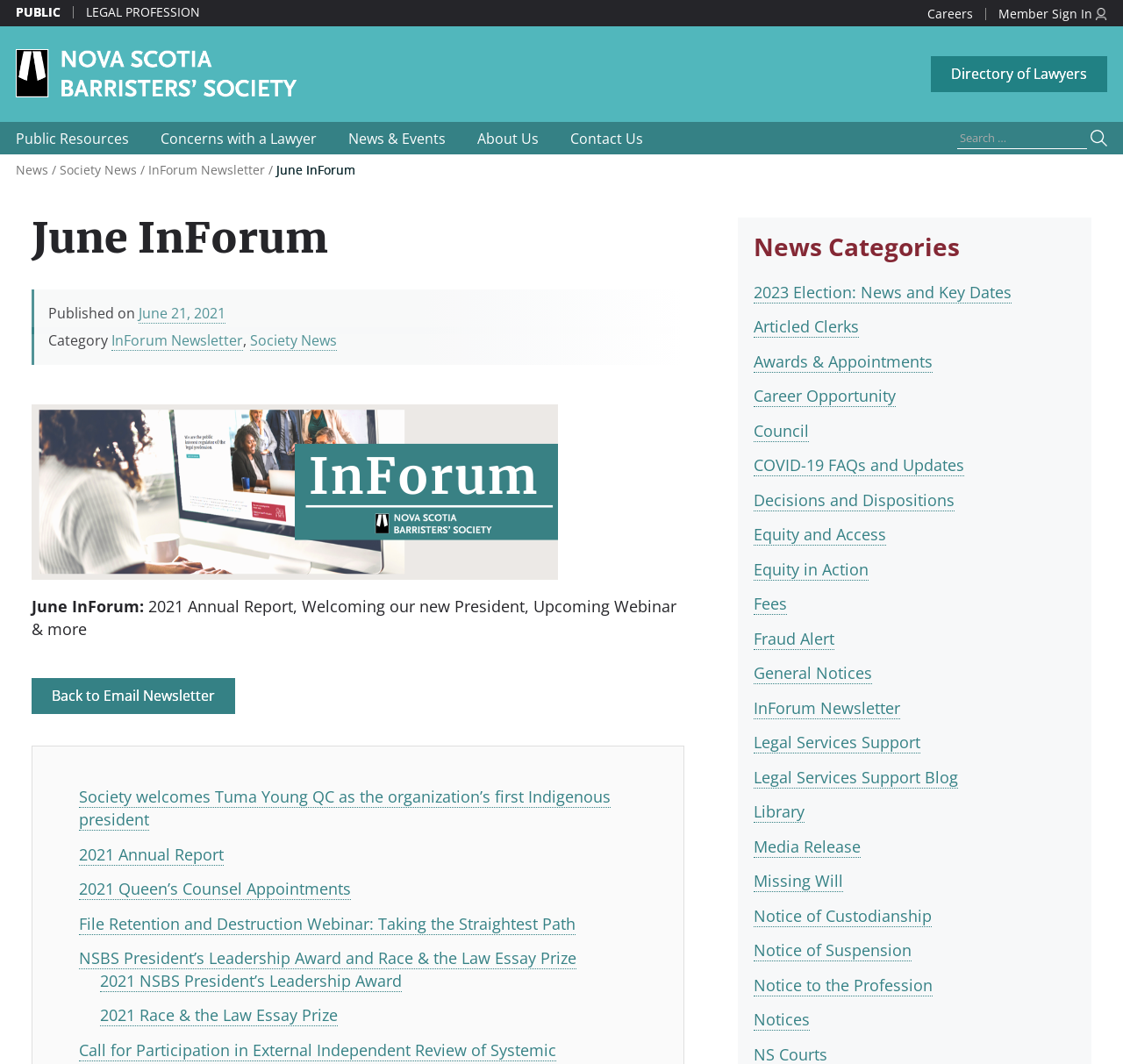Please find the bounding box coordinates of the element that needs to be clicked to perform the following instruction: "Search for something". The bounding box coordinates should be four float numbers between 0 and 1, represented as [left, top, right, bottom].

[0.853, 0.12, 0.986, 0.14]